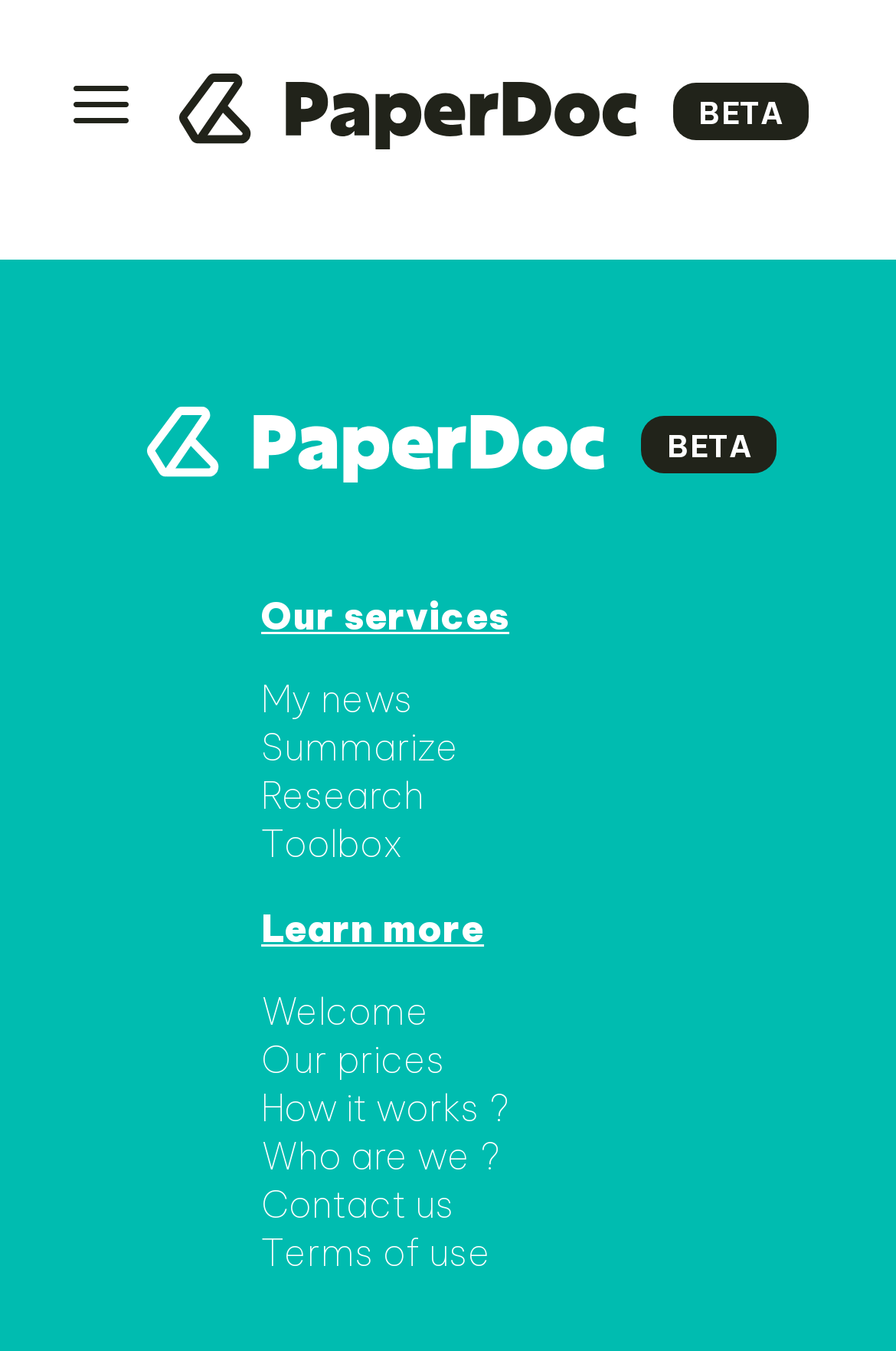Please specify the bounding box coordinates of the element that should be clicked to execute the given instruction: 'Learn more about Our services'. Ensure the coordinates are four float numbers between 0 and 1, expressed as [left, top, right, bottom].

[0.292, 0.439, 0.74, 0.473]